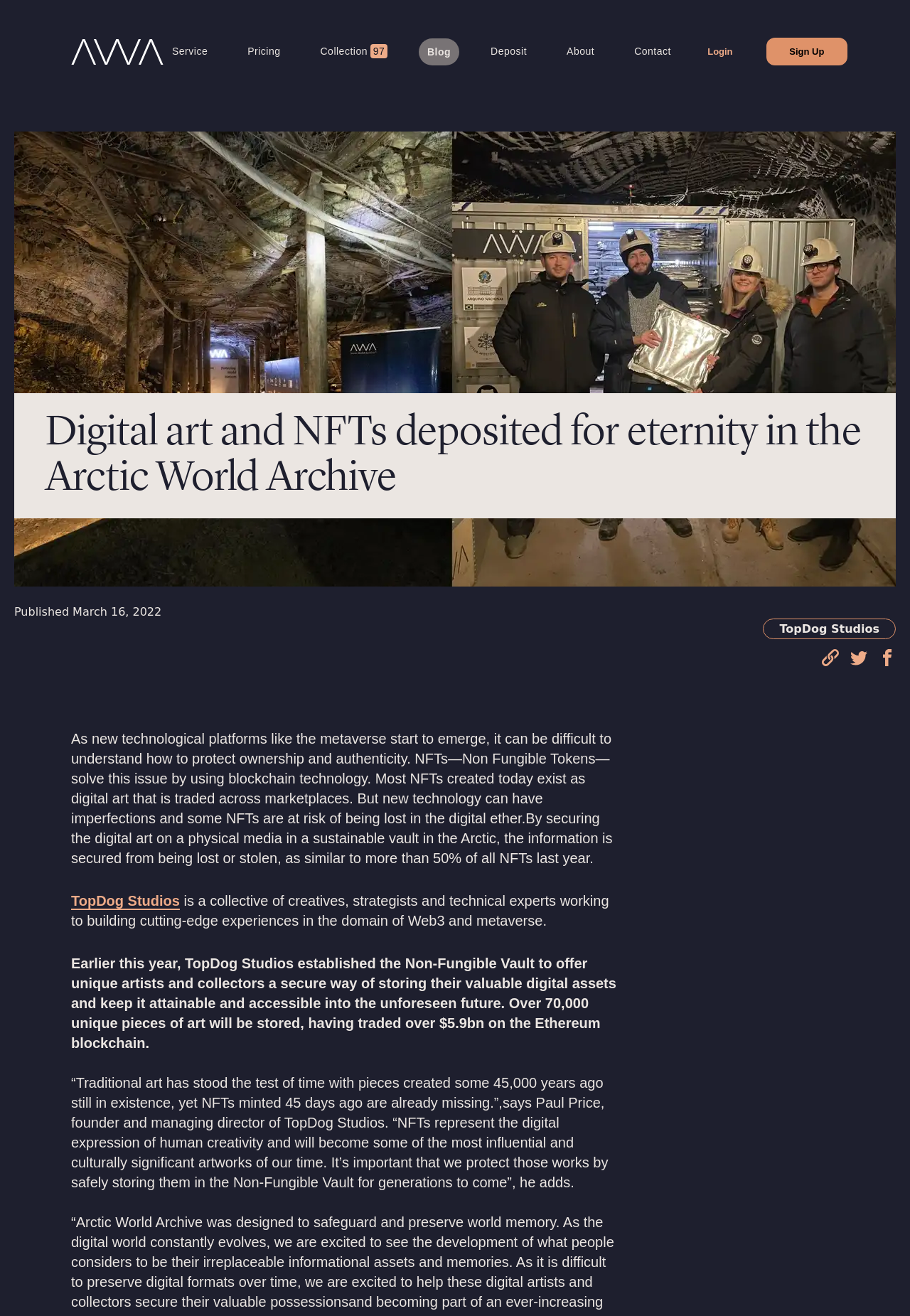Find and specify the bounding box coordinates that correspond to the clickable region for the instruction: "Click the 'Public Health Issues' link".

None